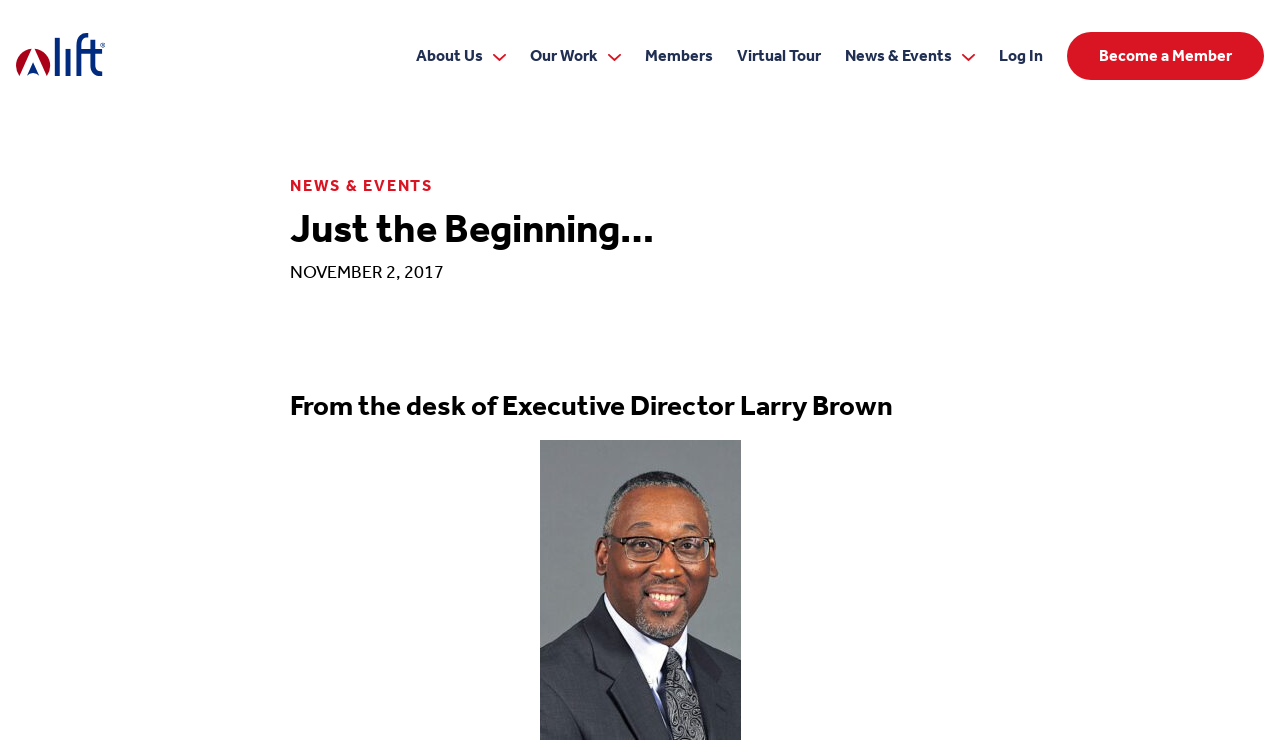Specify the bounding box coordinates of the area to click in order to follow the given instruction: "Log In."

[0.771, 0.0, 0.824, 0.149]